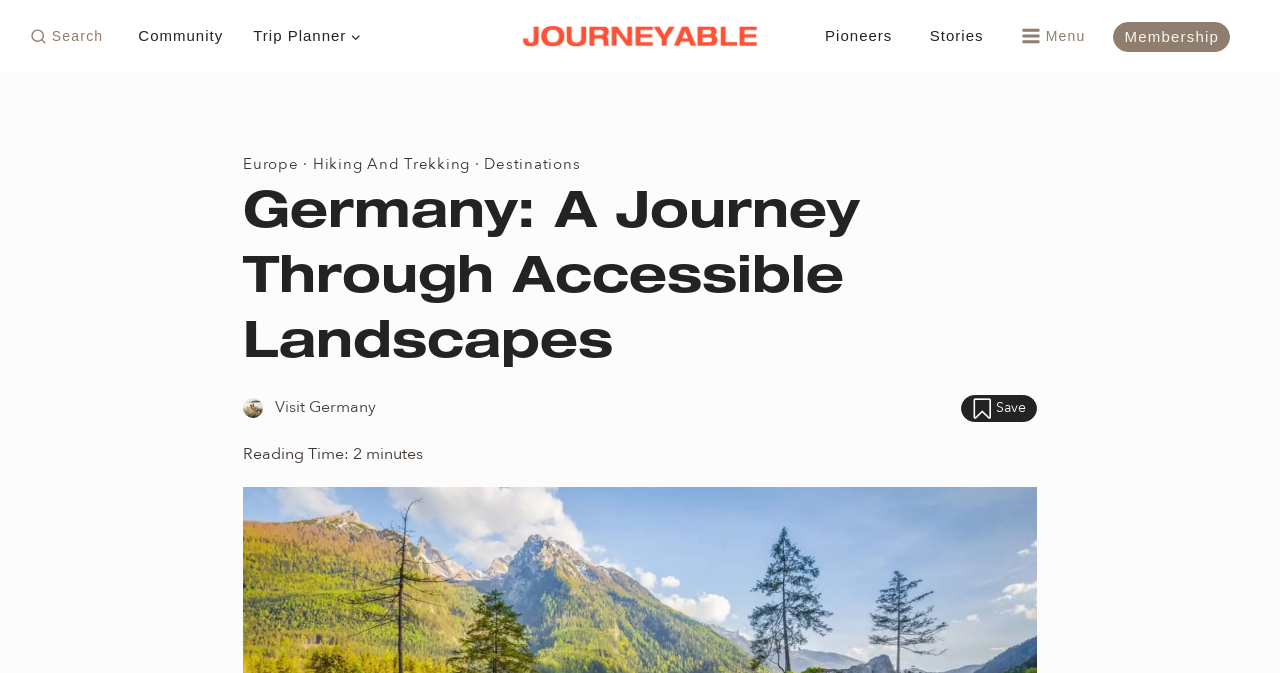What type of activities are being promoted?
Examine the screenshot and reply with a single word or phrase.

Hiking and Trekking